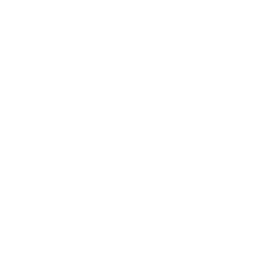When do Oriental Lilies bloom?
Please provide an in-depth and detailed response to the question.

The caption emphasizes the product's seasonal bloom during mid to late summer, which means that Oriental Lilies bloom during this time period.